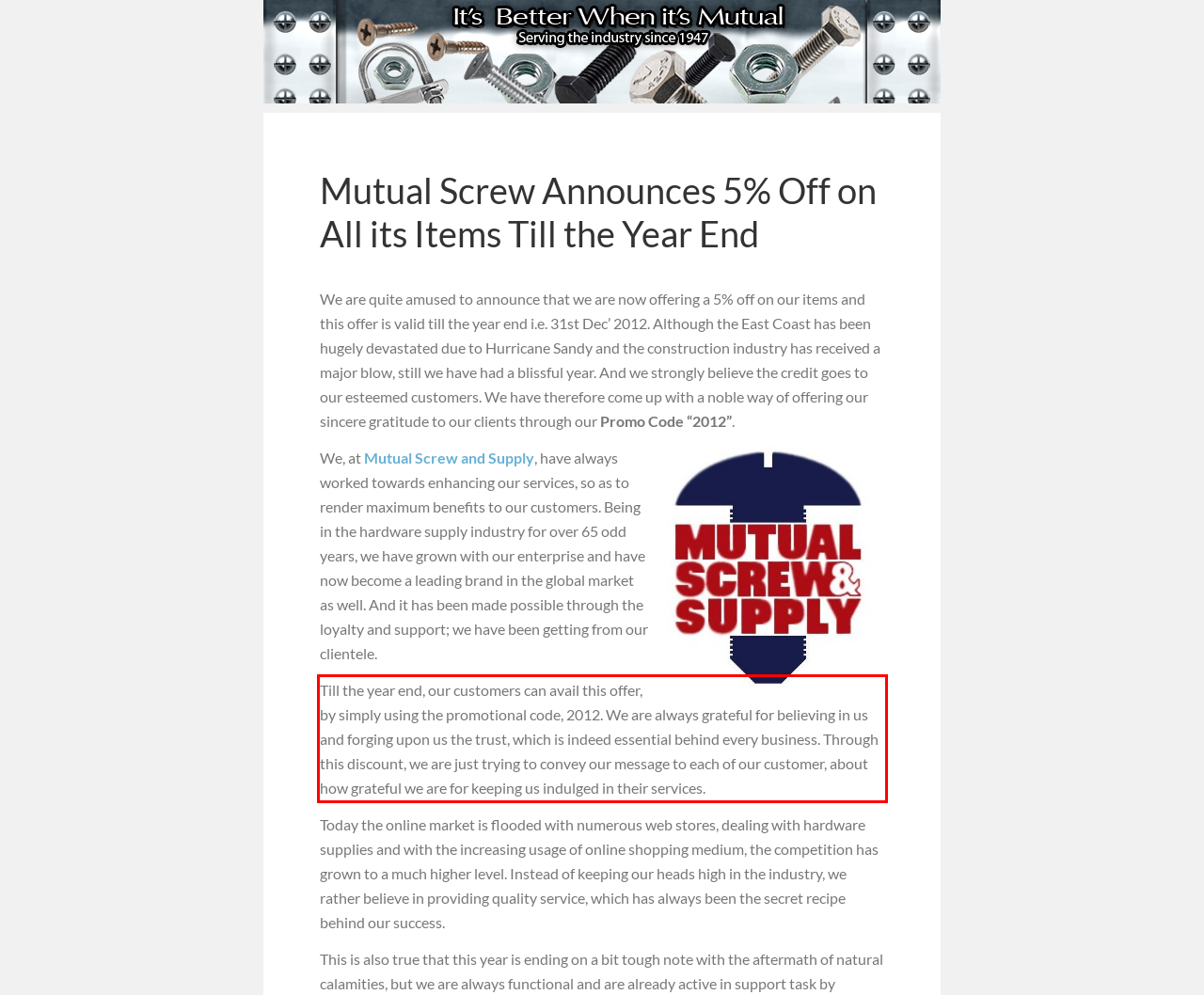Please extract the text content from the UI element enclosed by the red rectangle in the screenshot.

Till the year end, our customers can avail this offer, by simply using the promotional code, 2012. We are always grateful for believing in us and forging upon us the trust, which is indeed essential behind every business. Through this discount, we are just trying to convey our message to each of our customer, about how grateful we are for keeping us indulged in their services.